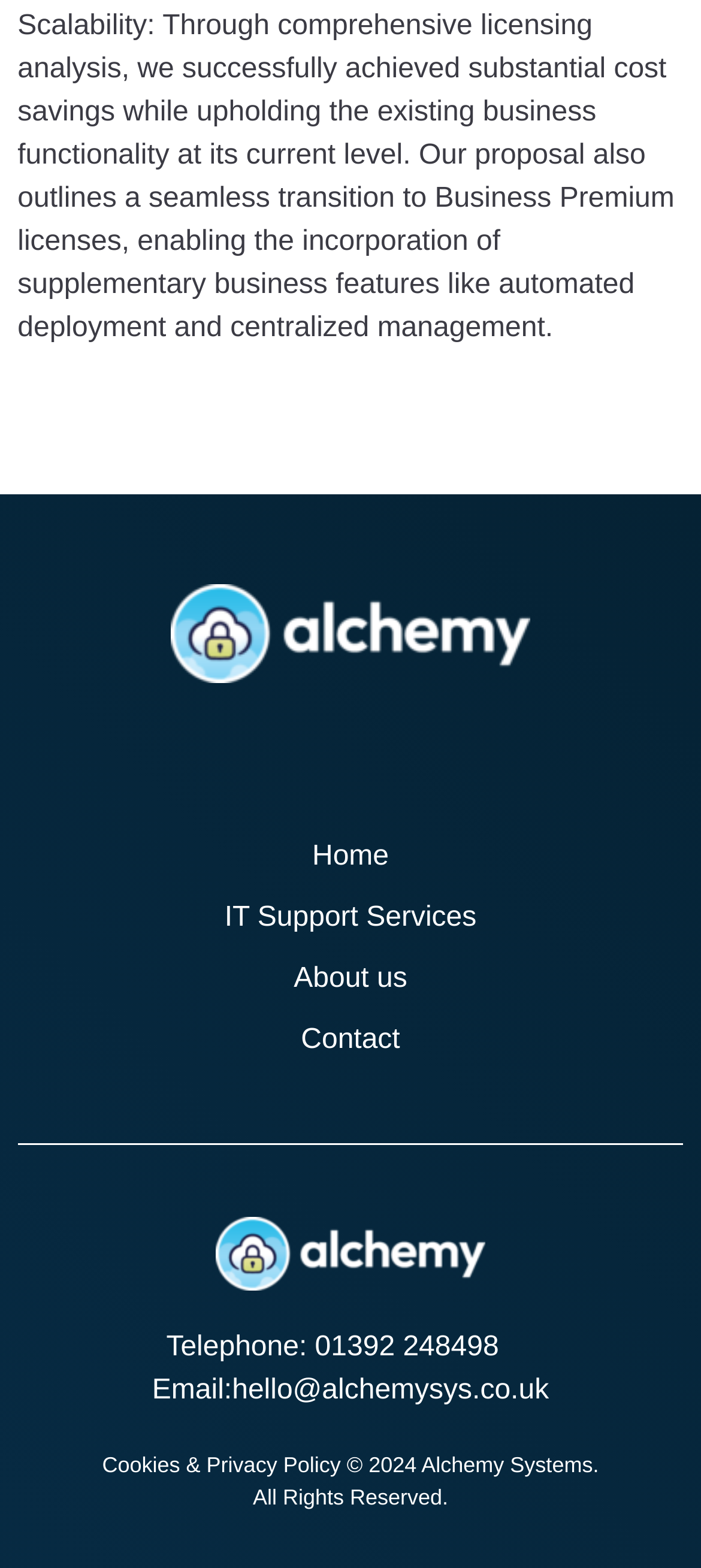Provide a brief response to the question below using one word or phrase:
What is the main topic of the text?

Scalability and licensing